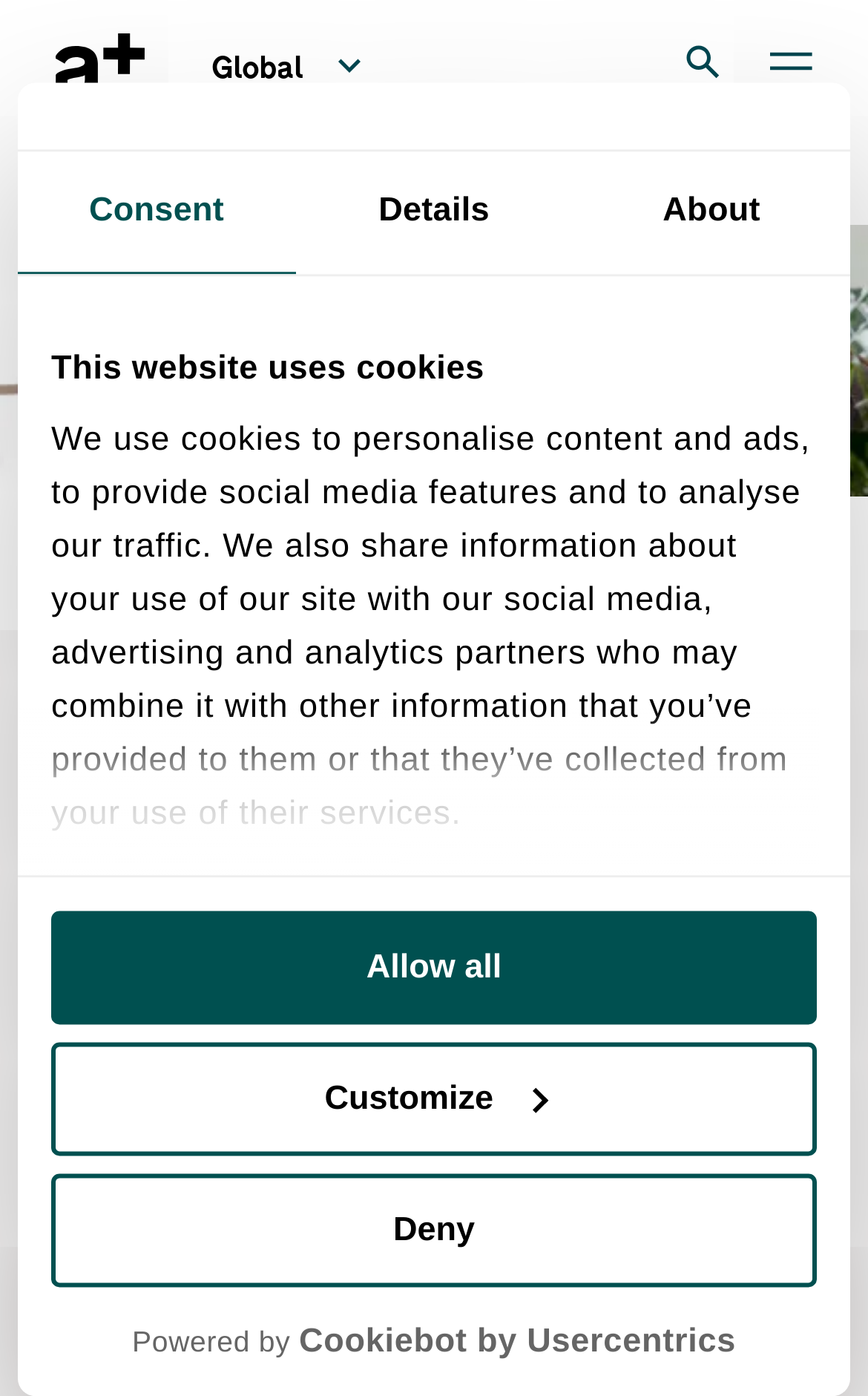Could you determine the bounding box coordinates of the clickable element to complete the instruction: "click the HOME link"? Provide the coordinates as four float numbers between 0 and 1, i.e., [left, top, right, bottom].

None